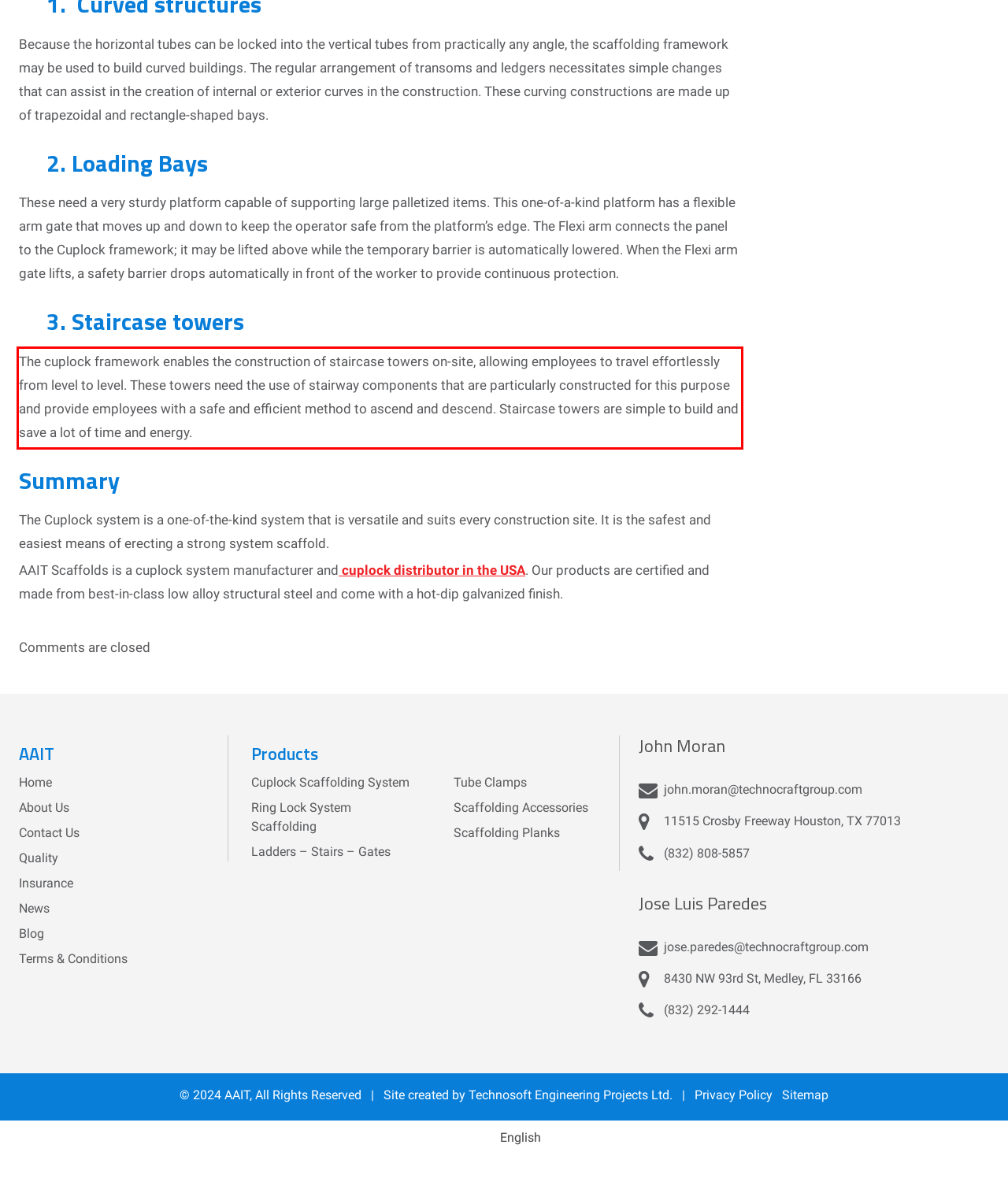You have a screenshot of a webpage with a red bounding box. Identify and extract the text content located inside the red bounding box.

The cuplock framework enables the construction of staircase towers on-site, allowing employees to travel effortlessly from level to level. These towers need the use of stairway components that are particularly constructed for this purpose and provide employees with a safe and efficient method to ascend and descend. Staircase towers are simple to build and save a lot of time and energy.